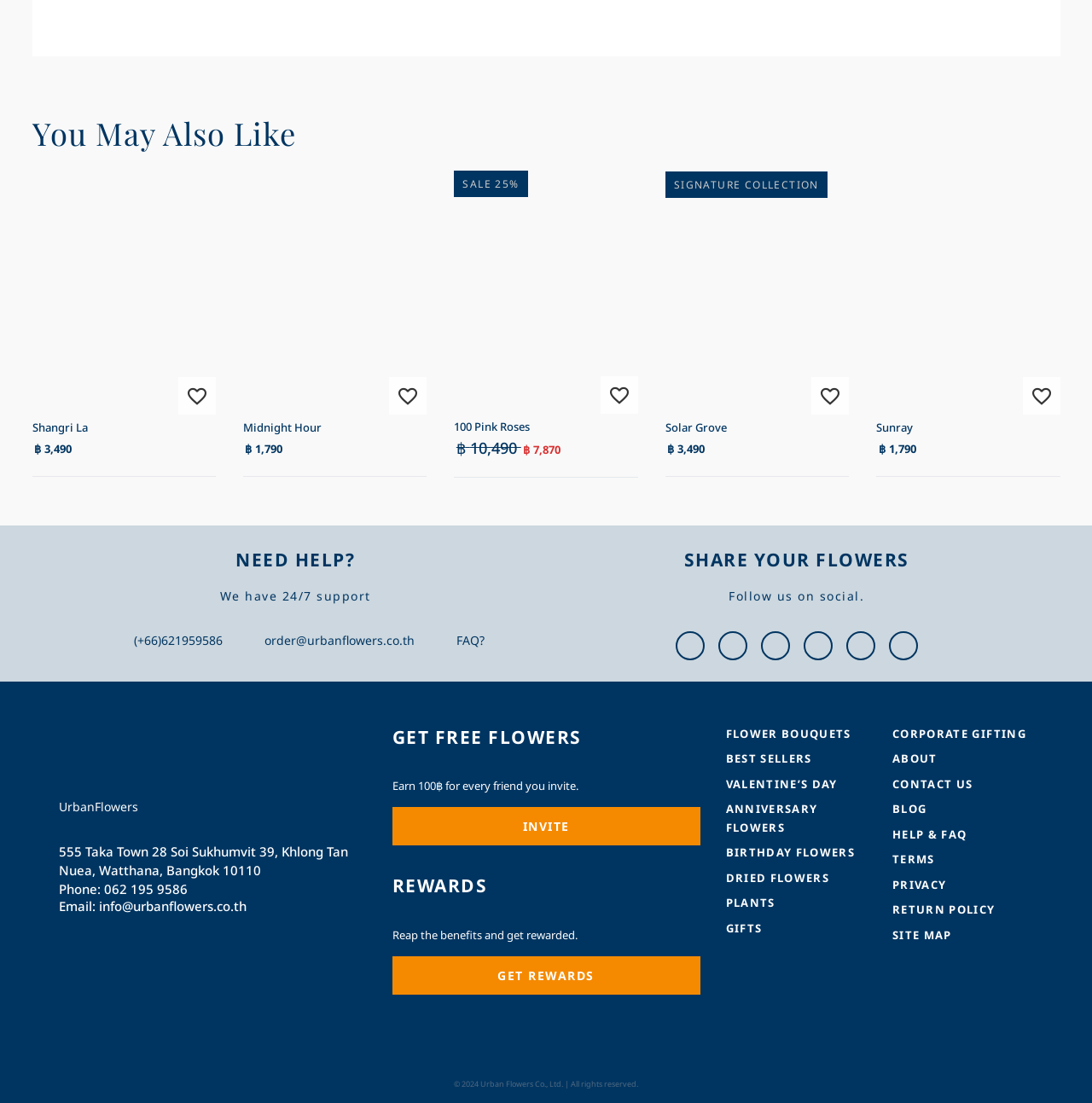What is the phone number of UrbanFlowers?
Could you please answer the question thoroughly and with as much detail as possible?

I found the phone number of UrbanFlowers by looking at the link element with the text '062 195 9586' in the footer section of the webpage.